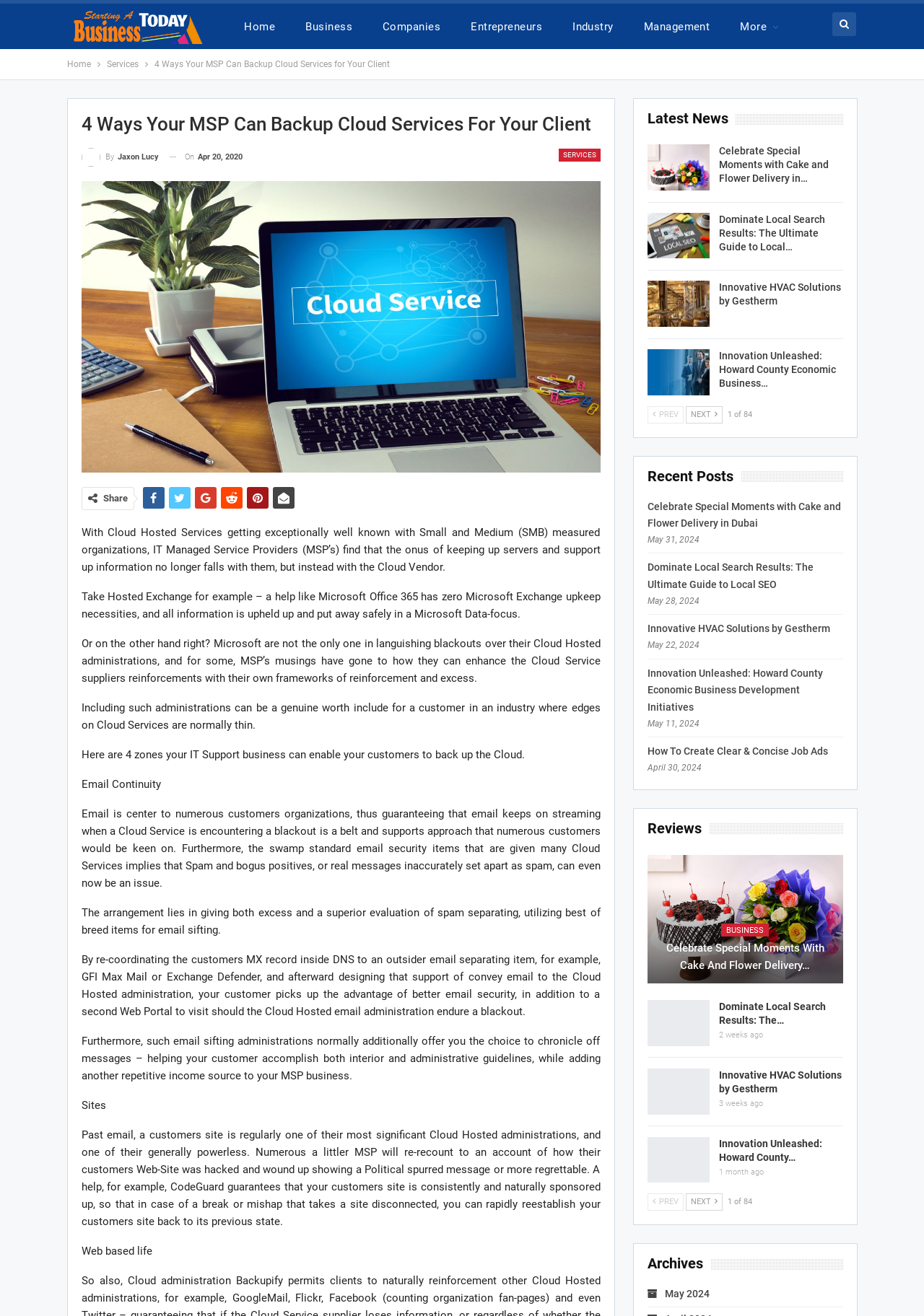Identify the bounding box of the UI component described as: "Back To Top".

None